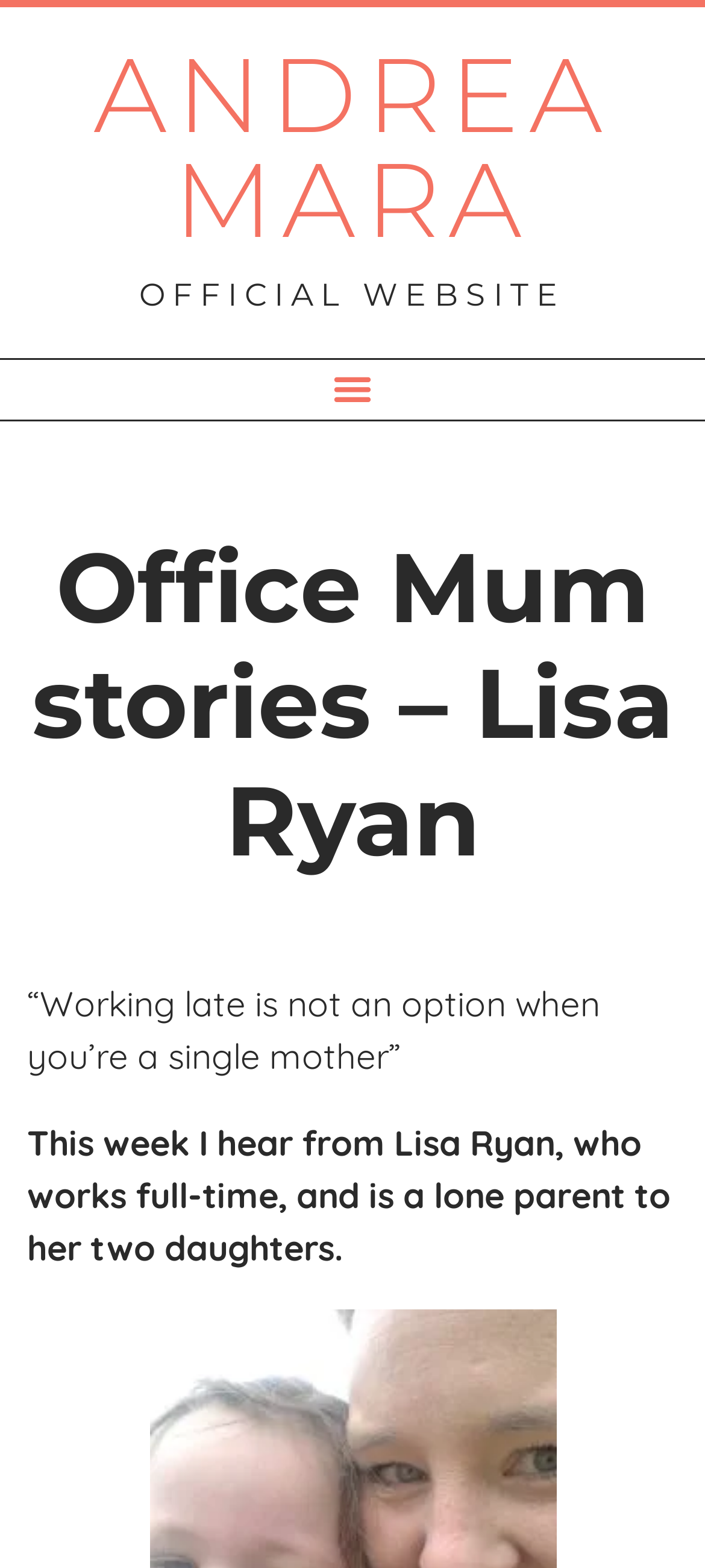Please reply to the following question with a single word or a short phrase:
What is the name of the website author?

Andrea Mara